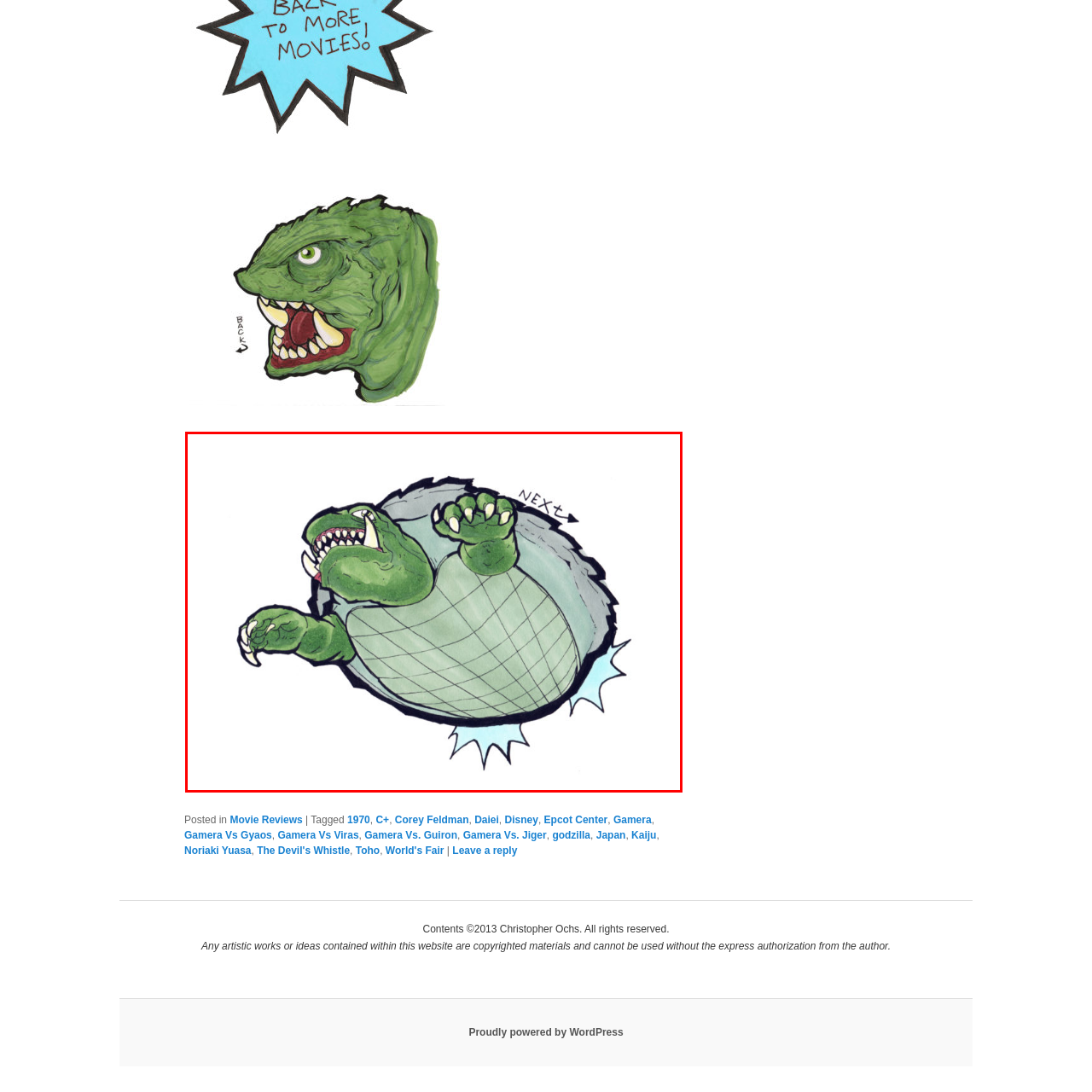Give a detailed account of the picture within the red bounded area.

The image depicts a stylized, cartoonish kaiju, resembling a large turtle or tortoise with an exaggerated, muscular build. Its vibrant green skin contrasts with the pale tones of its shell, which is segmented in a grid-like pattern. The creature's face is expressive, showing sharp teeth and a fierce snarl, which captures the intimidating nature typical of kaiju genre characters. The hands are positioned as if reaching out, adding a dynamic element to the illustration. In the upper right corner, an arrow labeled "NEXT" suggests that this image is part of a larger series, likely guiding viewers to upcoming content. This artwork plays into the iconic aesthetics of kaiju films, merging humor with a sense of nostalgia for genre enthusiasts.